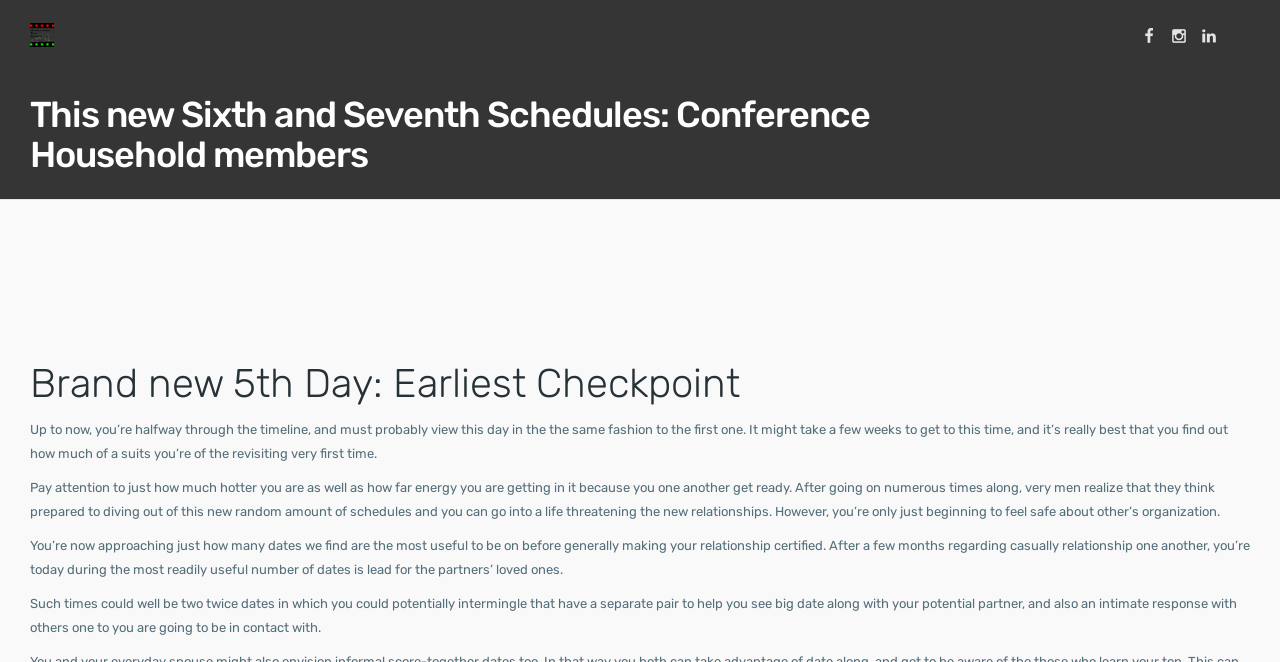What is the current stage of the timeline?
Give a single word or phrase answer based on the content of the image.

Halfway